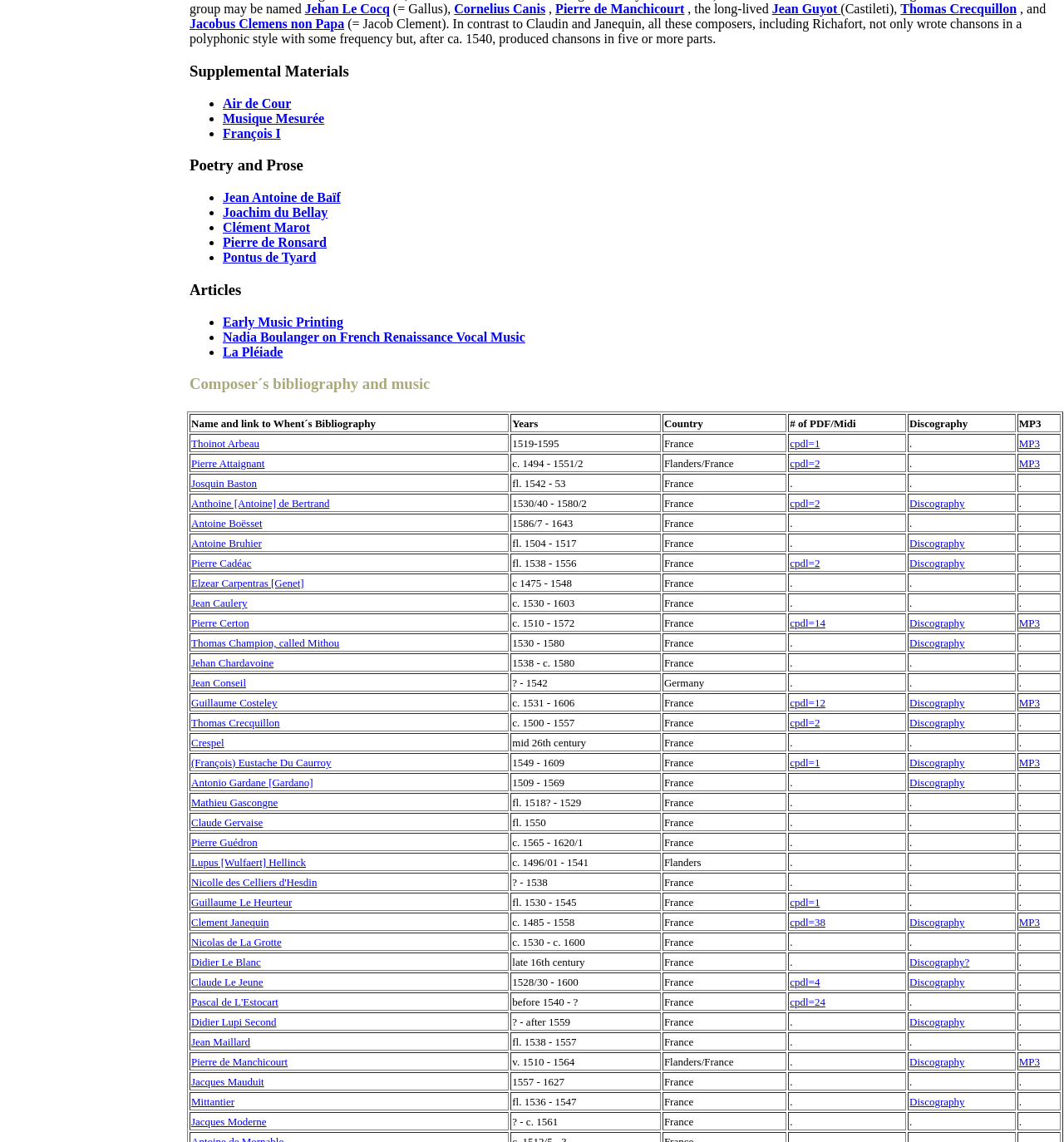Please mark the clickable region by giving the bounding box coordinates needed to complete this instruction: "Explore Air de Cour".

[0.209, 0.084, 0.274, 0.097]